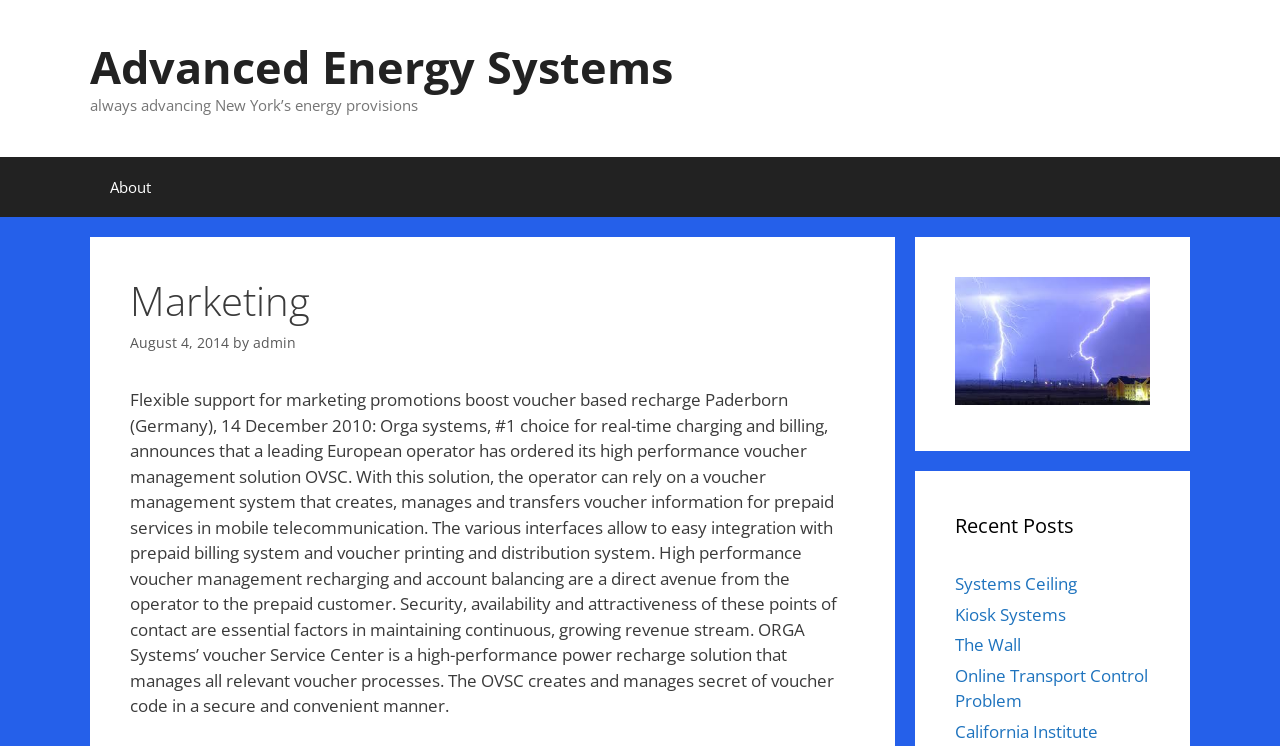What is the topic of the article?
Answer the question with a single word or phrase by looking at the picture.

Voucher management solution